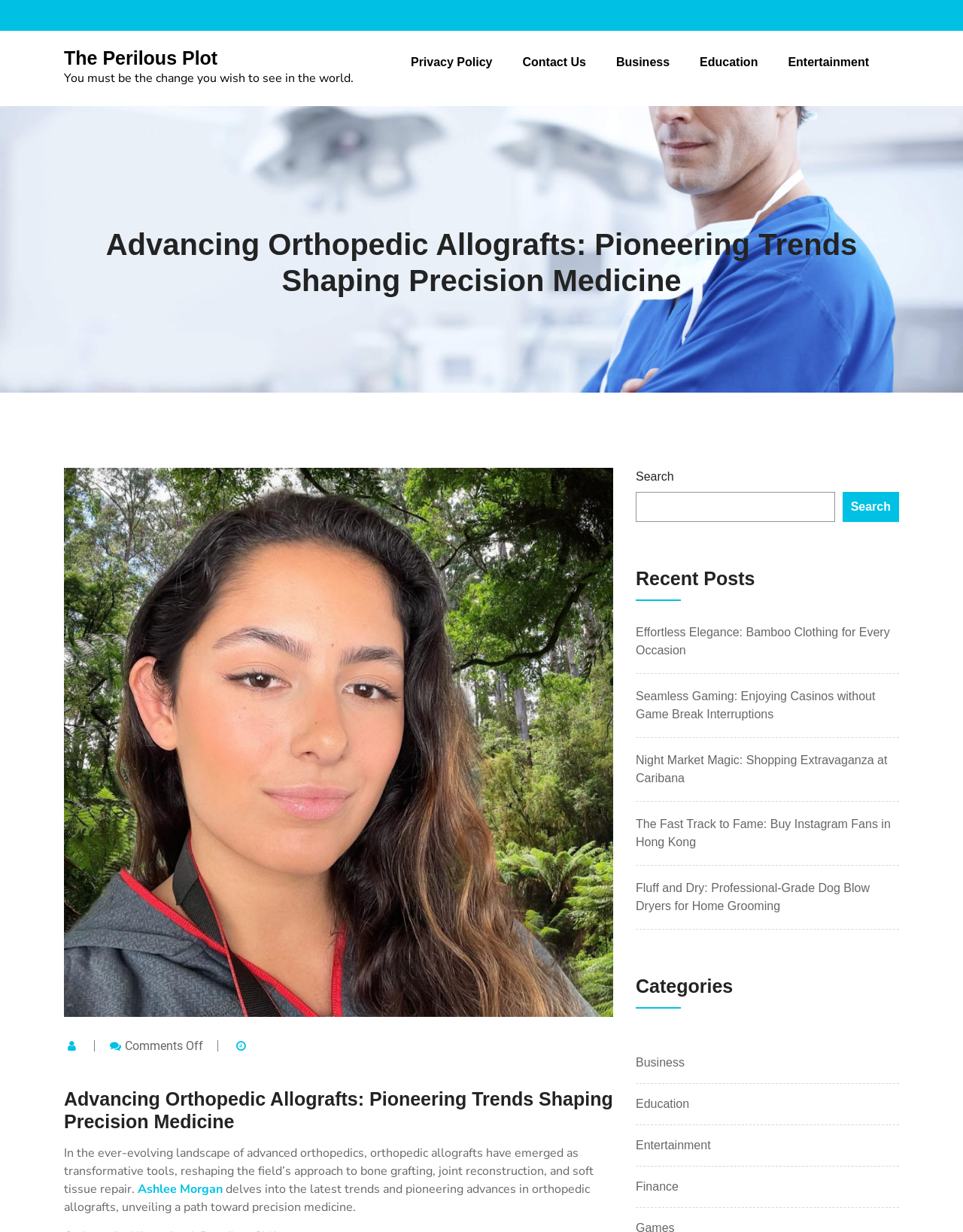Determine the bounding box coordinates of the target area to click to execute the following instruction: "Read the article by Ashlee Morgan."

[0.143, 0.958, 0.231, 0.972]